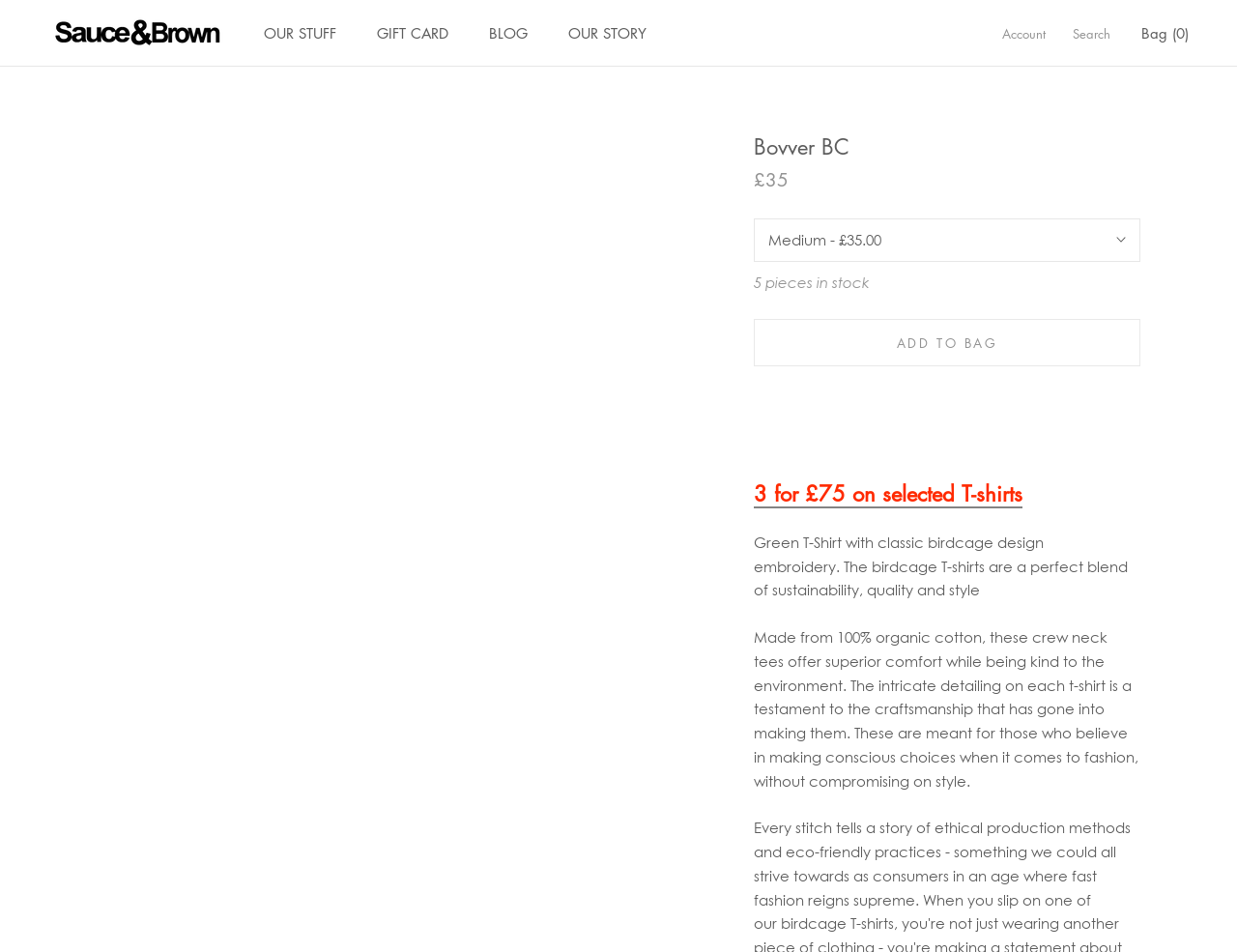Please answer the following question using a single word or phrase: 
What is the price of the Bovver BC T-Shirt?

£35